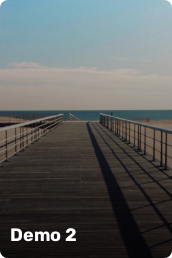What is the atmosphere evoked by the scene?
Based on the content of the image, thoroughly explain and answer the question.

The caption describes the scene as evoking feelings of calm and reflection, inviting the viewer to imagine strolling down the path and embracing the beauty of a seaside day, which suggests a peaceful and serene atmosphere.